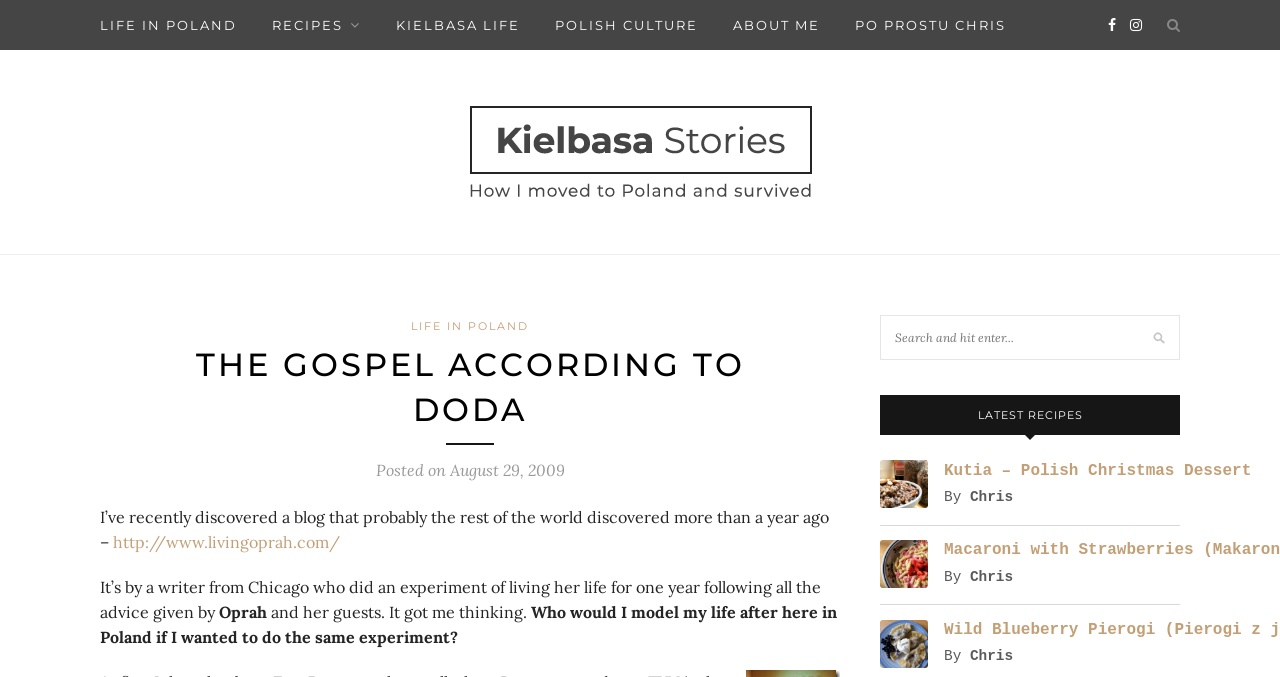Provide your answer to the question using just one word or phrase: Who is the author of the blog?

Chris